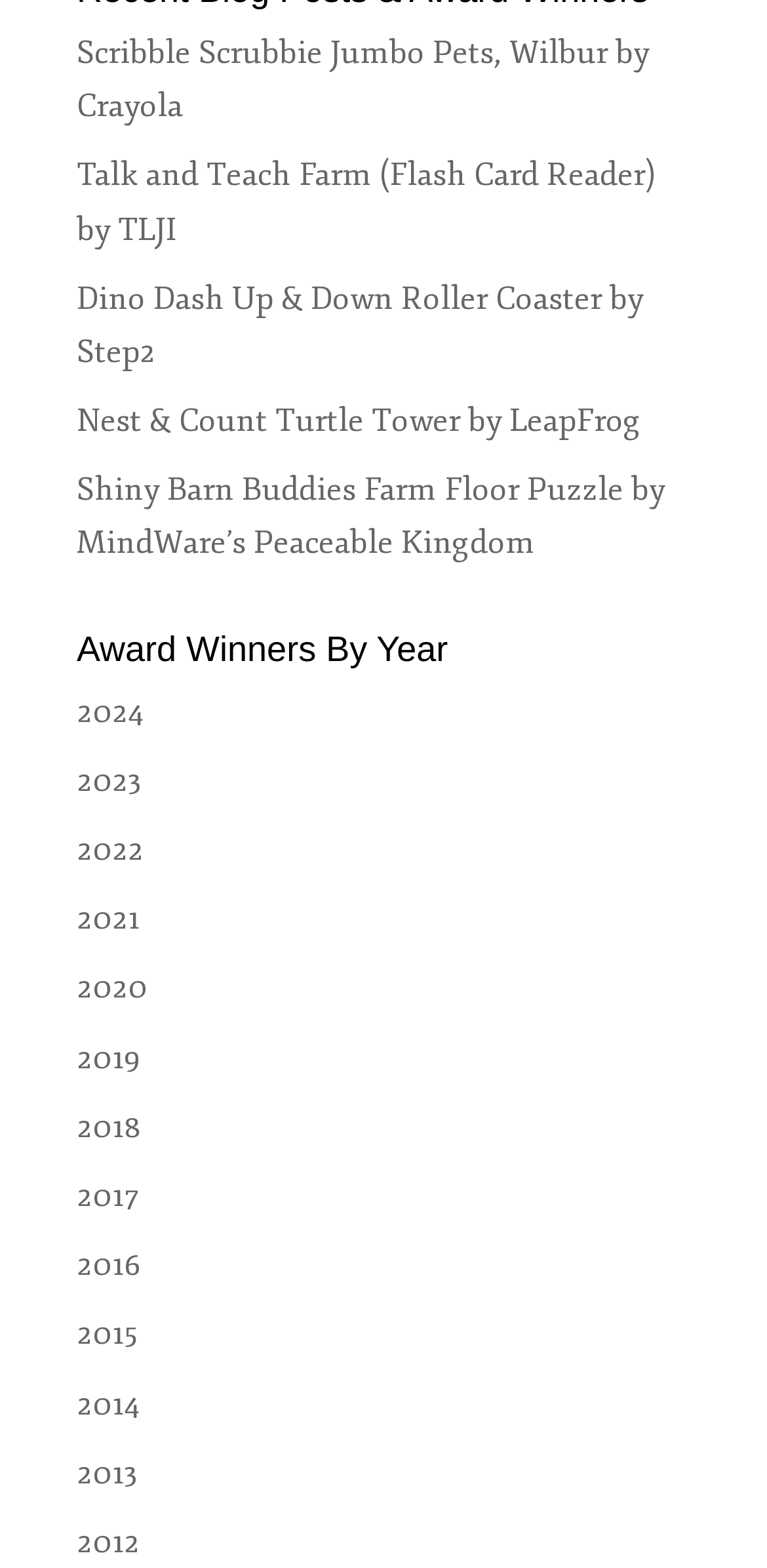Please specify the coordinates of the bounding box for the element that should be clicked to carry out this instruction: "Browse 2019 award winners". The coordinates must be four float numbers between 0 and 1, formatted as [left, top, right, bottom].

[0.1, 0.662, 0.182, 0.687]